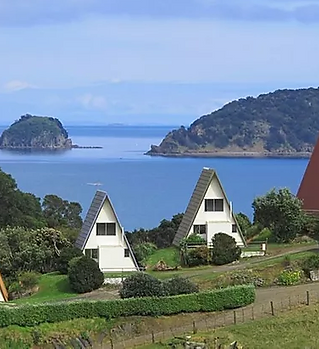Respond with a single word or phrase to the following question:
What type of getaway is the location ideal for?

Relaxing